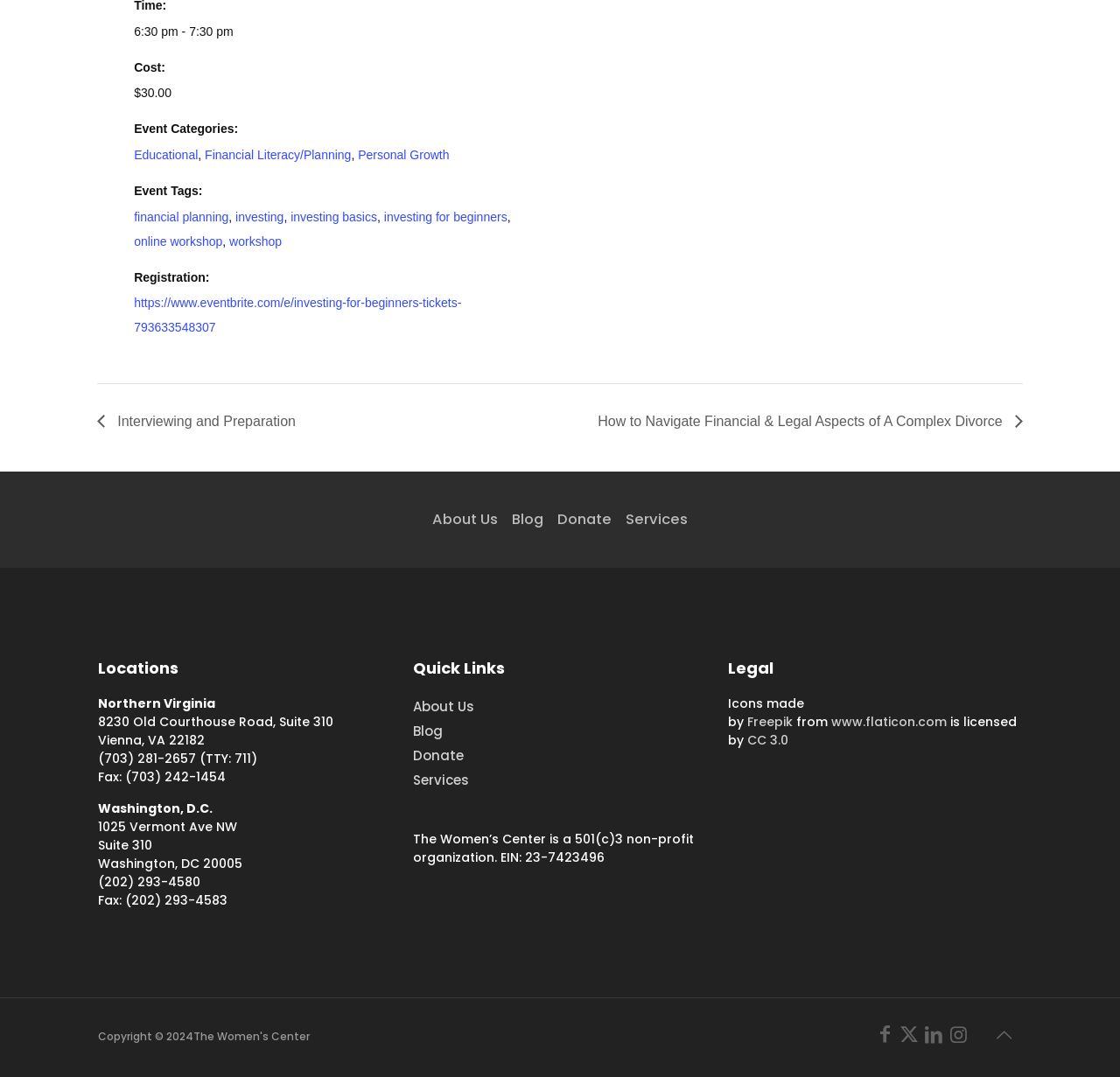Find the bounding box coordinates of the clickable element required to execute the following instruction: "Read the article 'LET US RISE AND BUILD - Nehemiah 2:18'". Provide the coordinates as four float numbers between 0 and 1, i.e., [left, top, right, bottom].

None